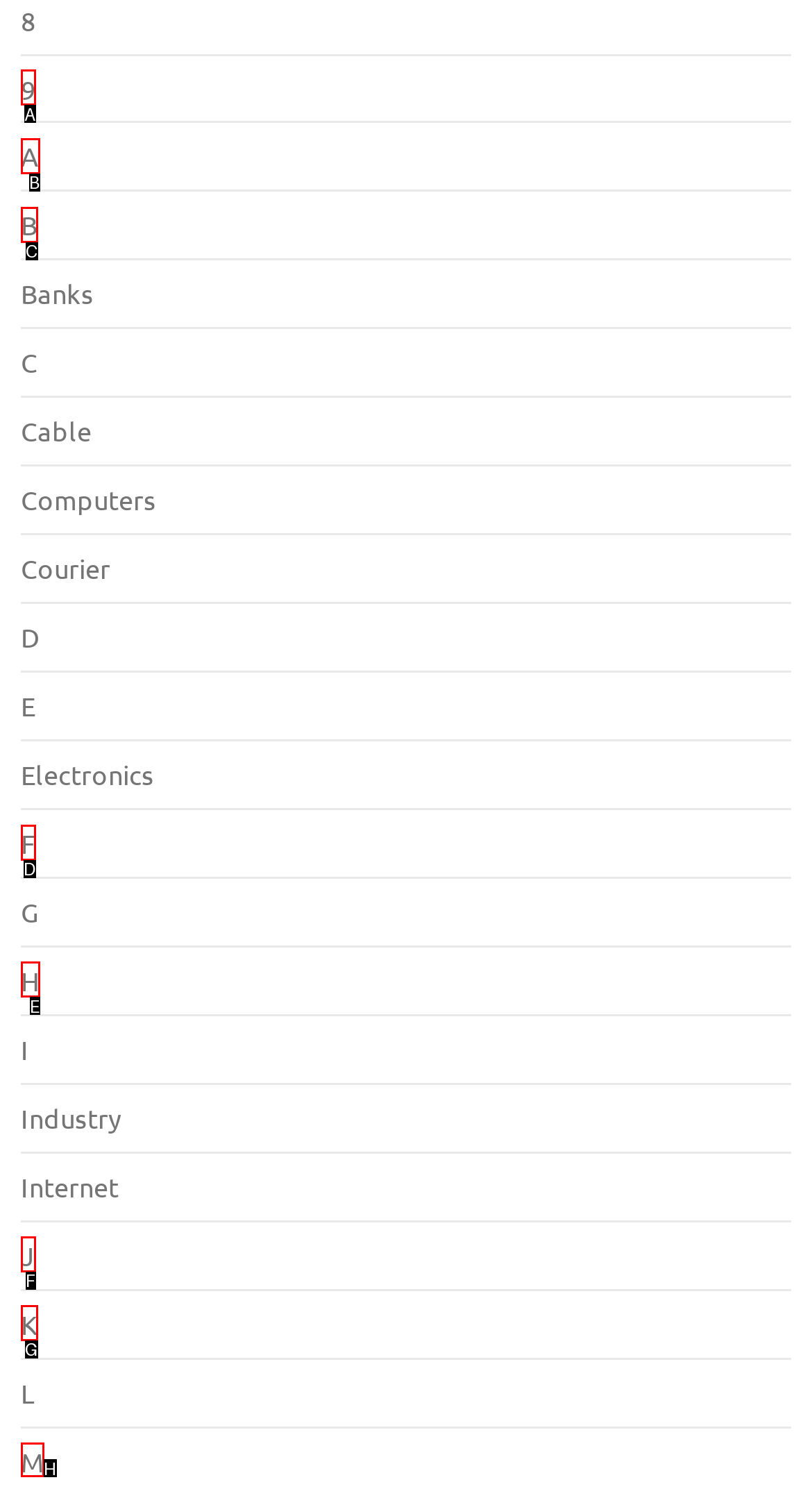Select the proper HTML element to perform the given task: click on link M Answer with the corresponding letter from the provided choices.

H